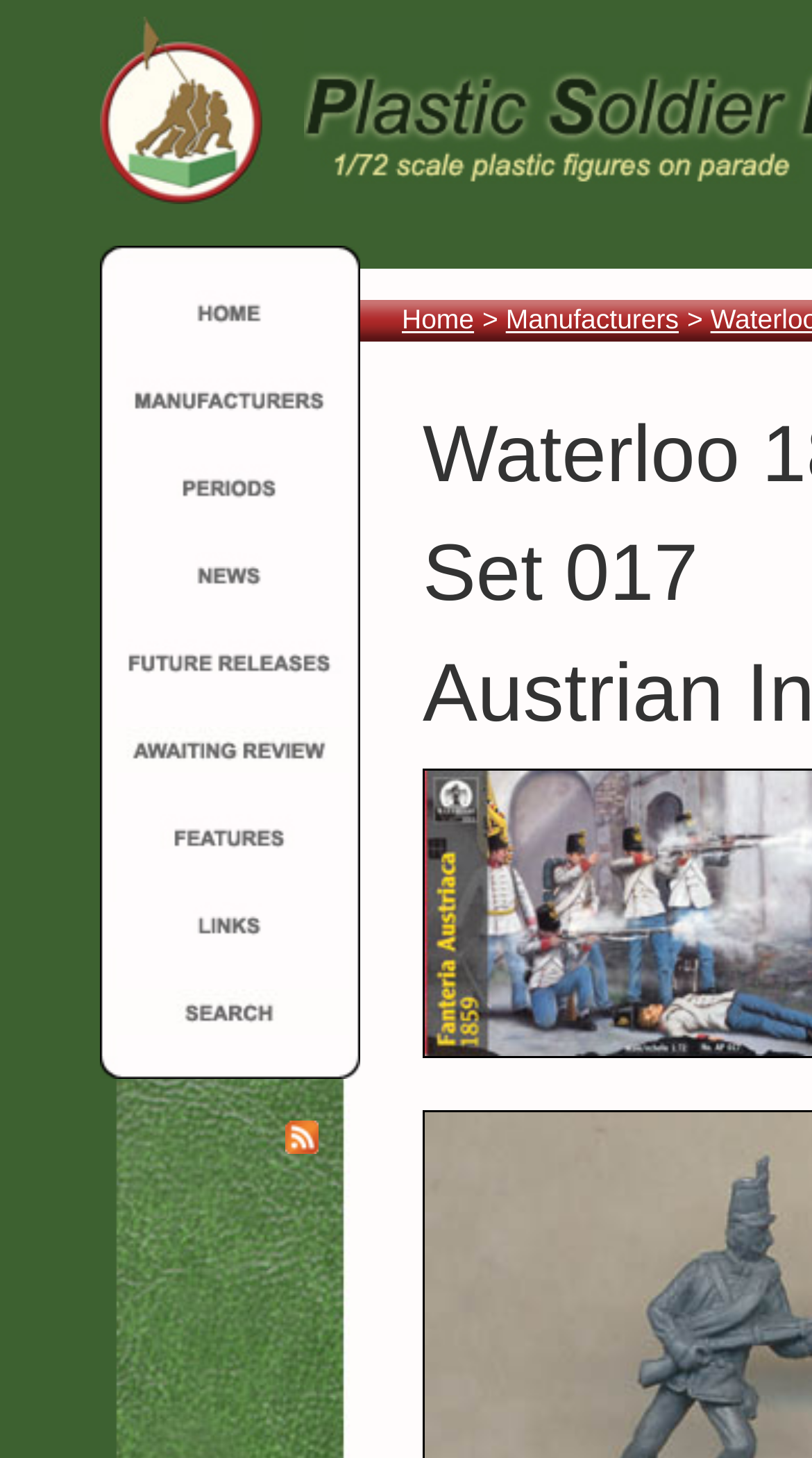Using the description "Manufacturers", predict the bounding box of the relevant HTML element.

[0.623, 0.208, 0.836, 0.23]